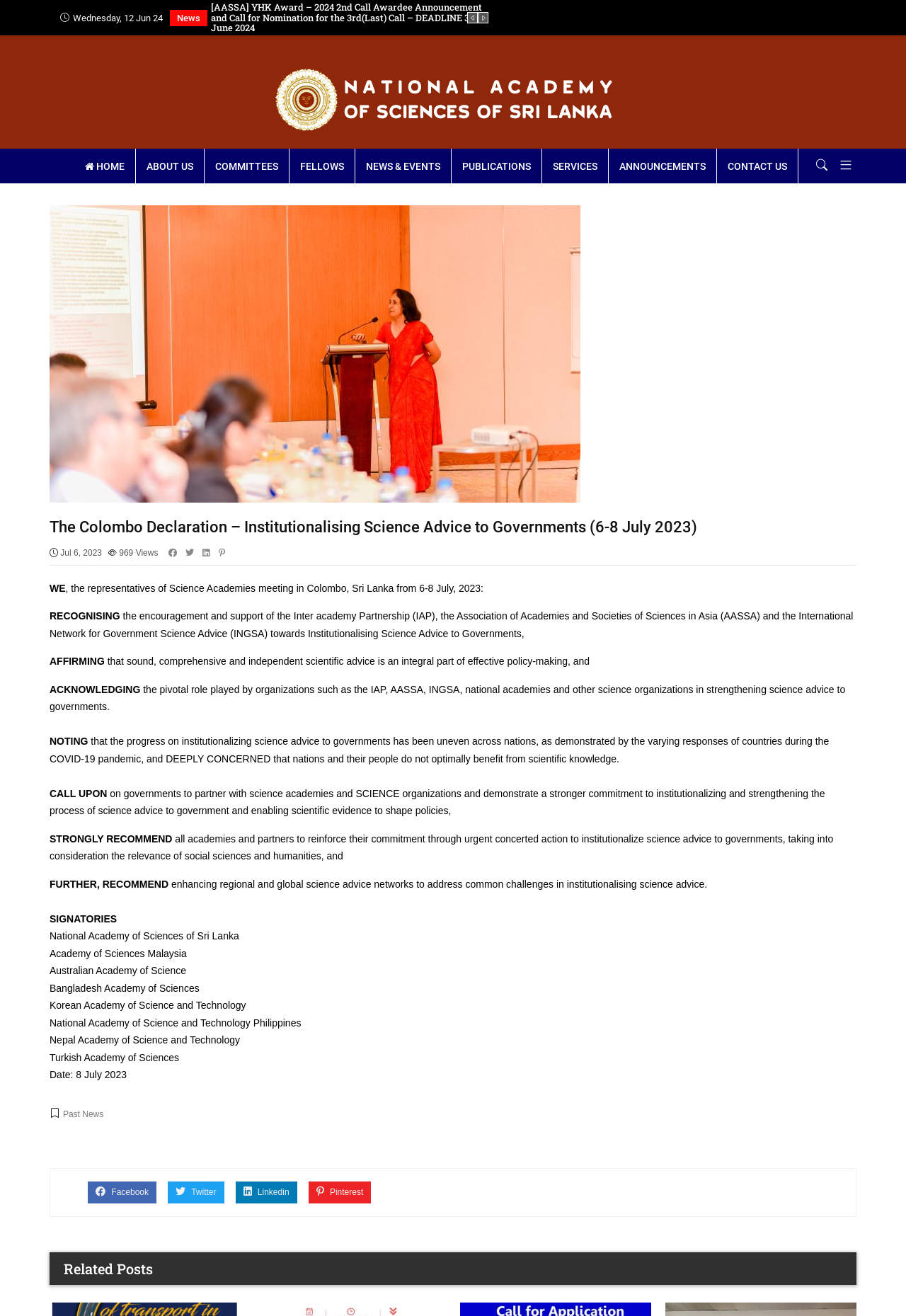Please find the bounding box coordinates of the element that needs to be clicked to perform the following instruction: "Go to the ABOUT US page". The bounding box coordinates should be four float numbers between 0 and 1, represented as [left, top, right, bottom].

[0.15, 0.113, 0.225, 0.139]